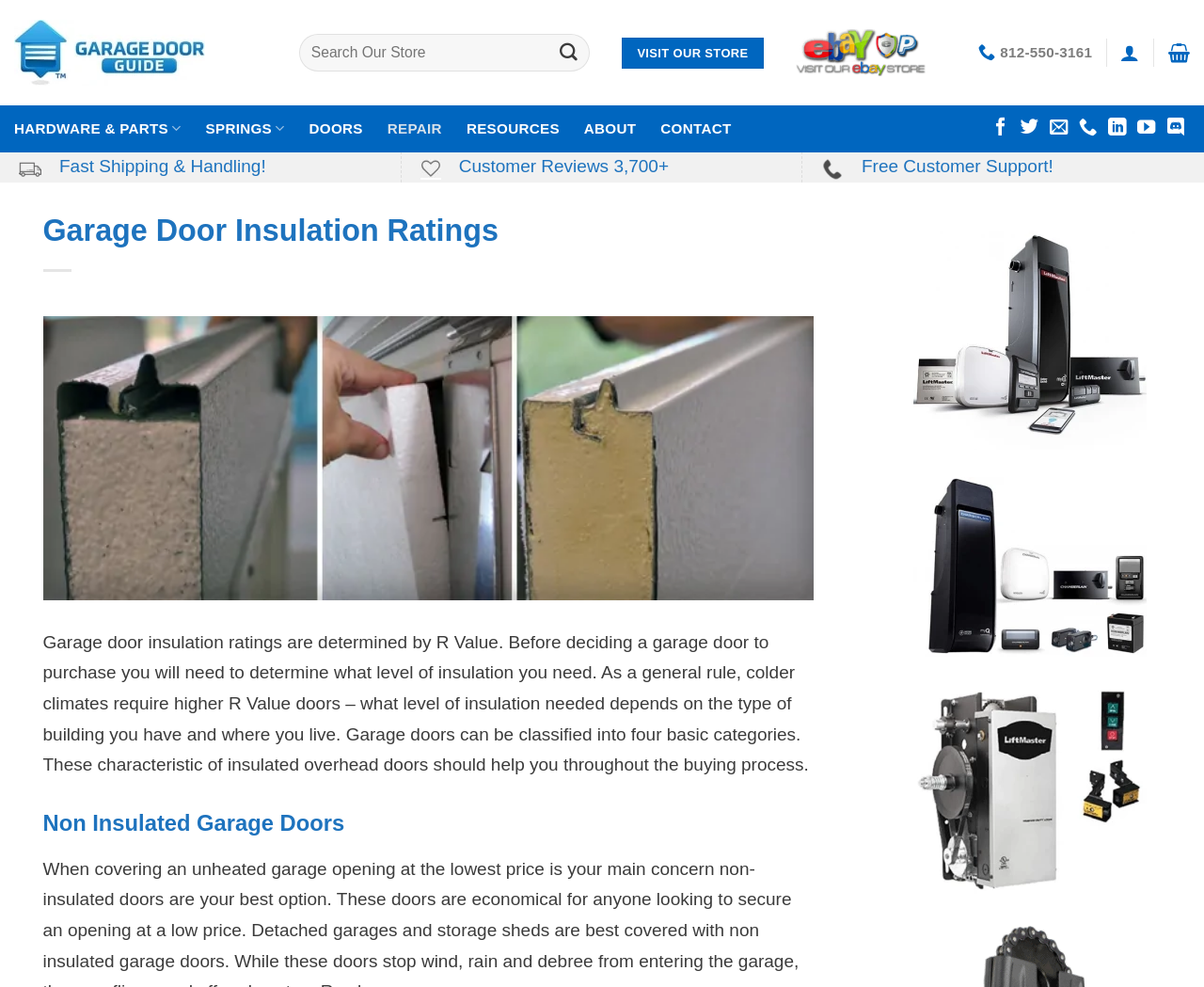Identify the bounding box coordinates necessary to click and complete the given instruction: "Follow on Facebook".

[0.823, 0.119, 0.838, 0.14]